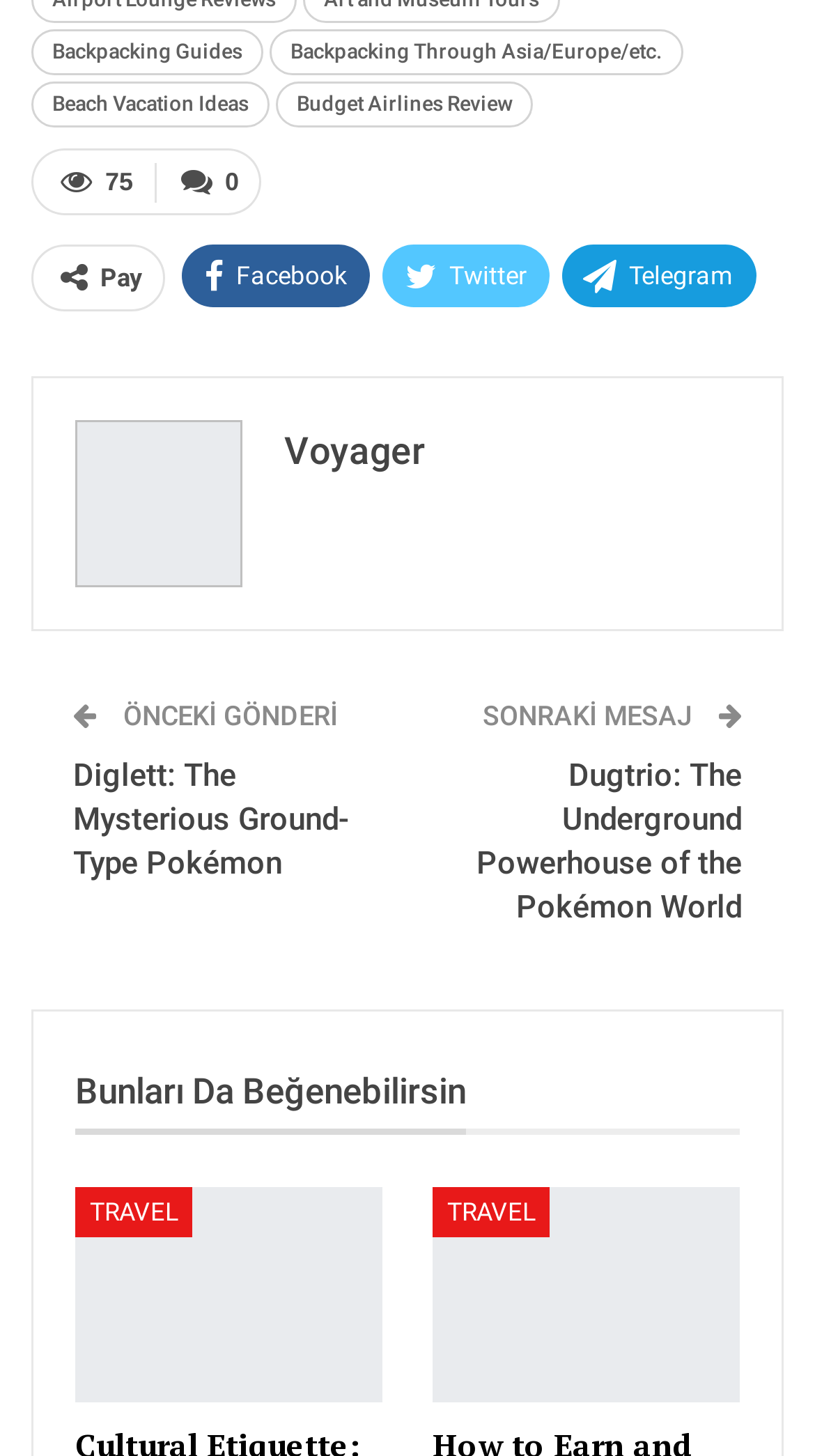What is the title of the article below 'ÖNCEKİ GÖNDERİ'?
Look at the image and respond with a one-word or short-phrase answer.

Diglett: The Mysterious Ground-Type Pokémon